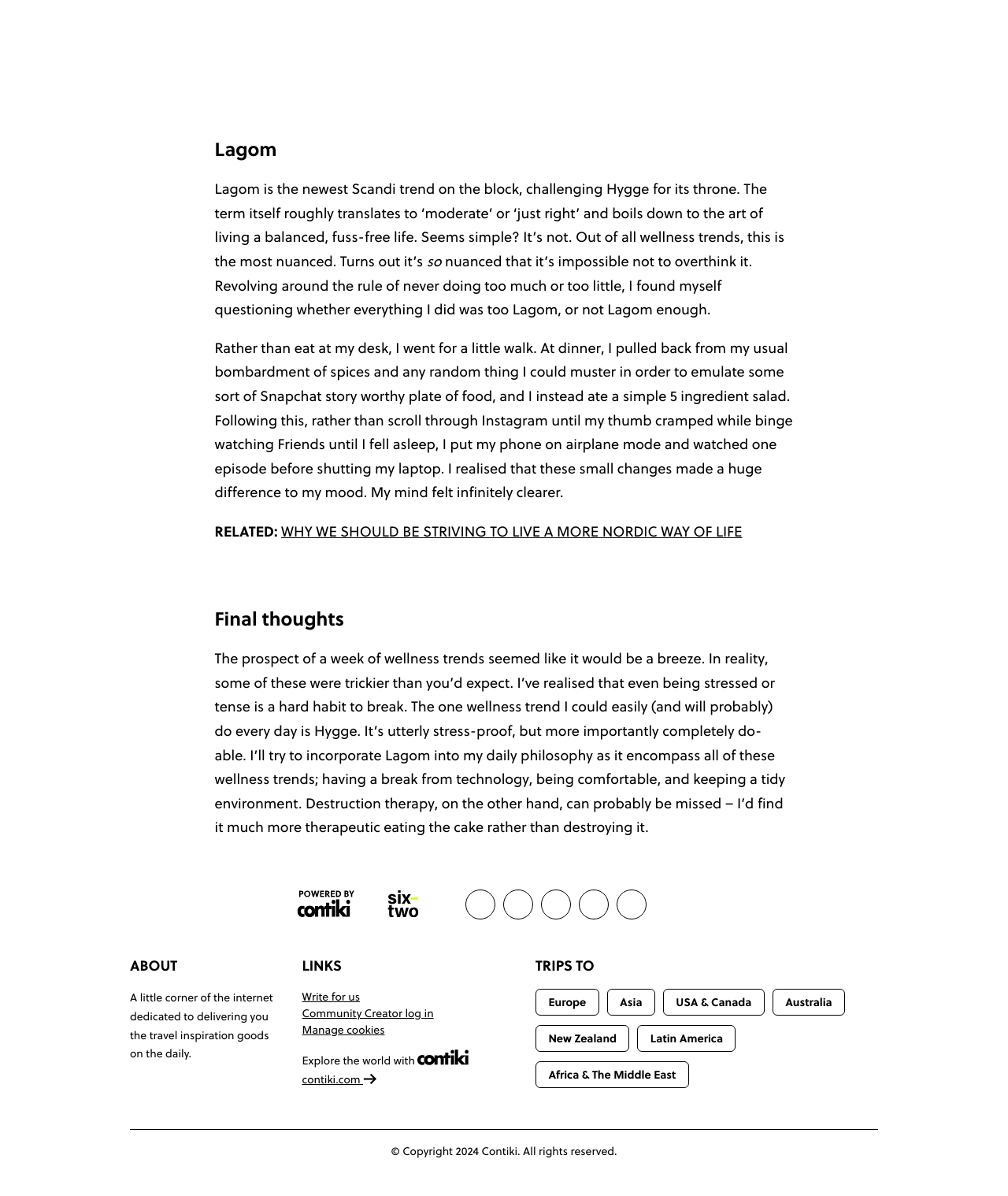Please identify the bounding box coordinates of the area that needs to be clicked to fulfill the following instruction: "Click on the 'Free Shipping On All Products!' link."

None